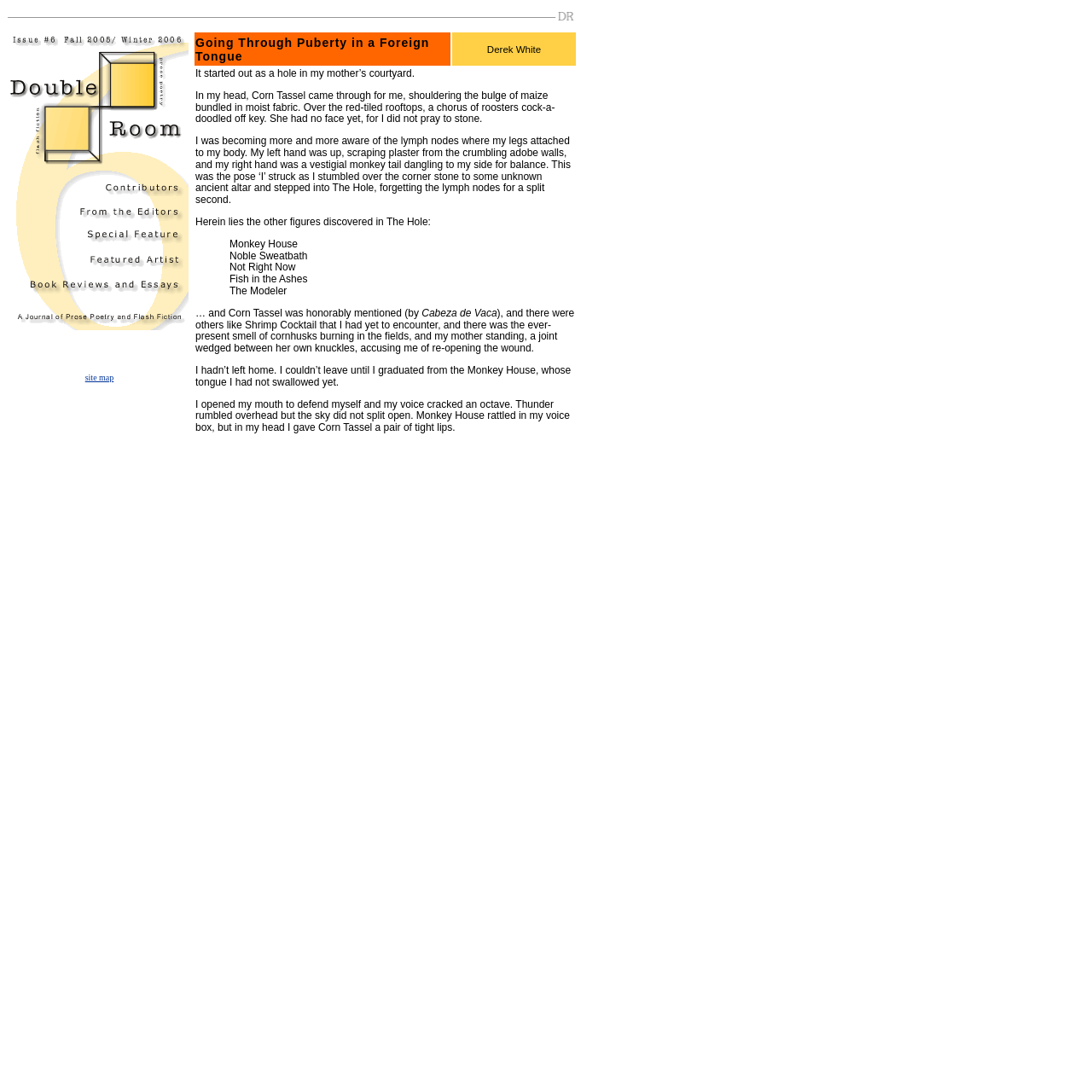Please answer the following question using a single word or phrase: 
What is the title of the webpage?

Derek White: Going Through Puberty in a Foreign Tongue